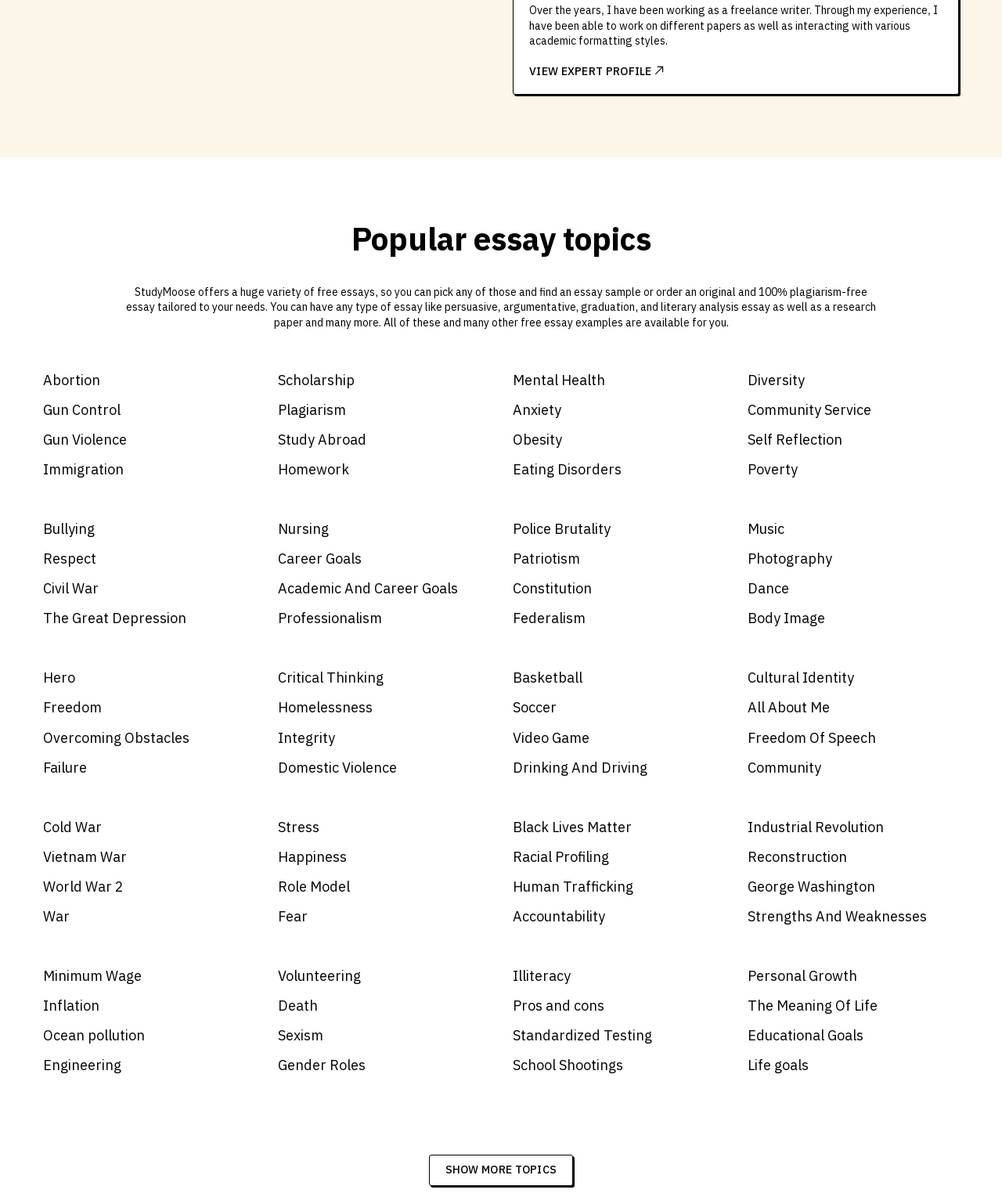Can you specify the bounding box coordinates of the area that needs to be clicked to fulfill the following instruction: "Discover Mental Health essay topic"?

[0.512, 0.307, 0.723, 0.324]